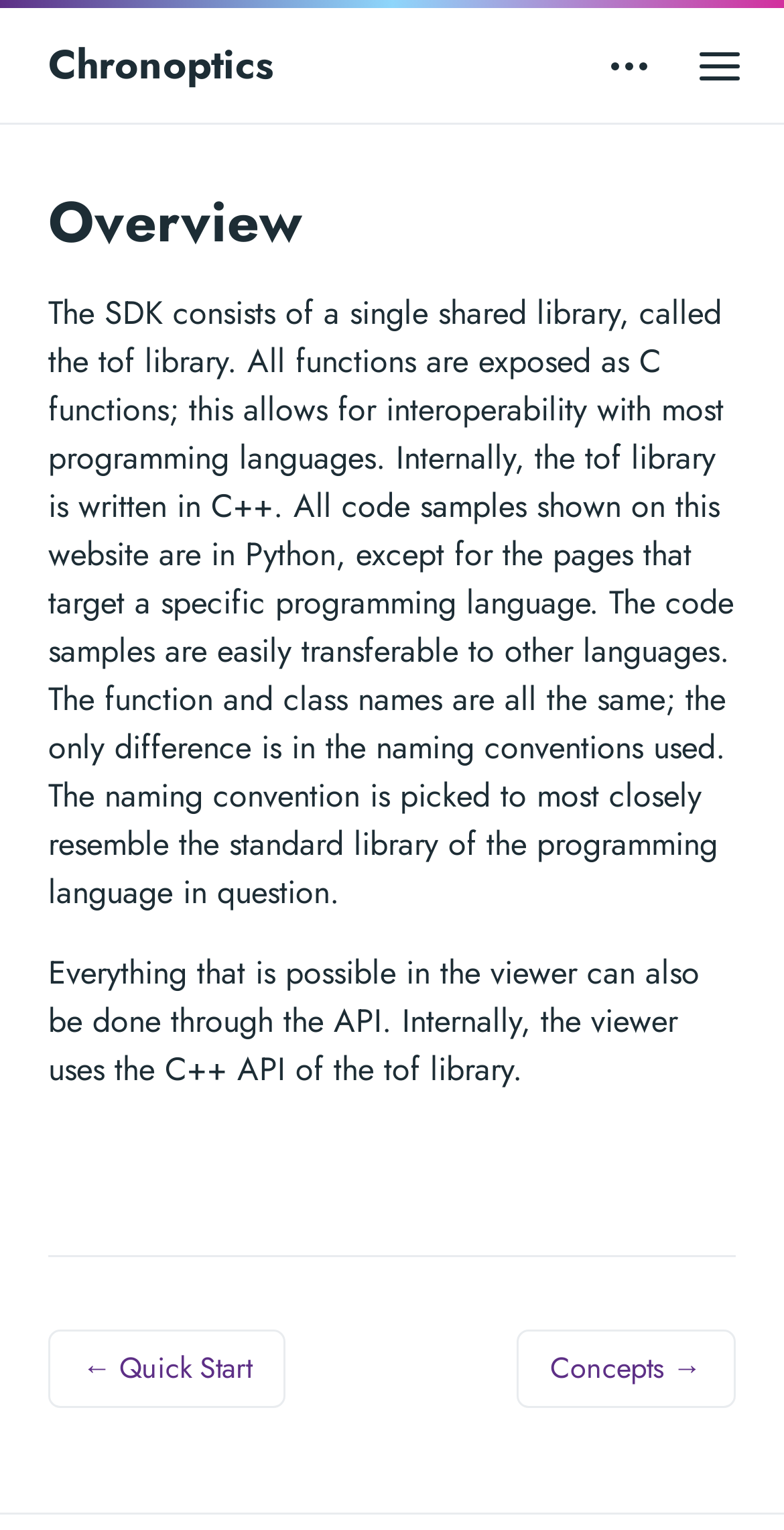Given the description of a UI element: "parent_node: Chronoptics", identify the bounding box coordinates of the matching element in the webpage screenshot.

[0.769, 0.016, 0.836, 0.07]